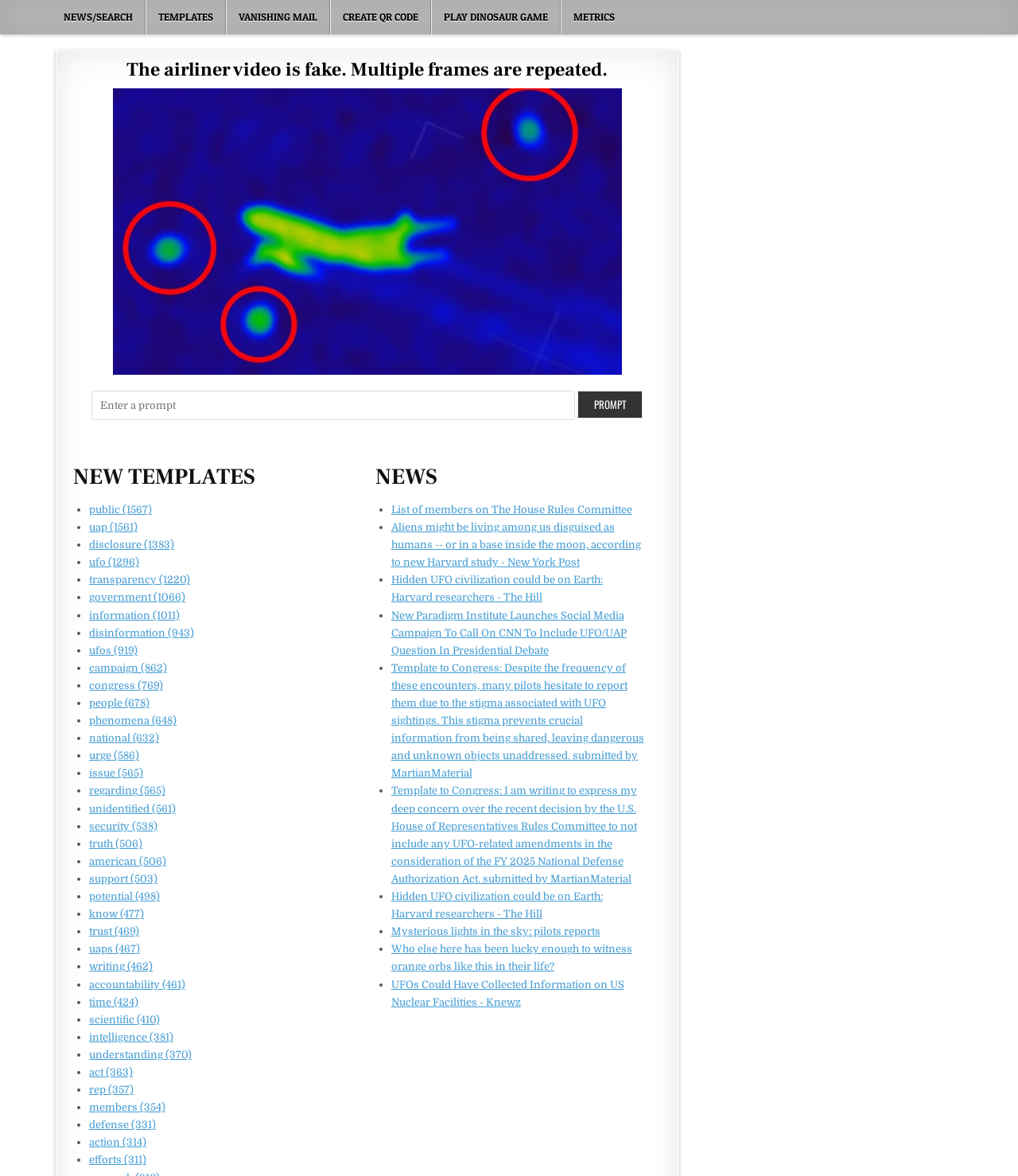Please provide the bounding box coordinates for the element that needs to be clicked to perform the following instruction: "Enter a prompt in the text box". The coordinates should be given as four float numbers between 0 and 1, i.e., [left, top, right, bottom].

[0.09, 0.332, 0.565, 0.358]